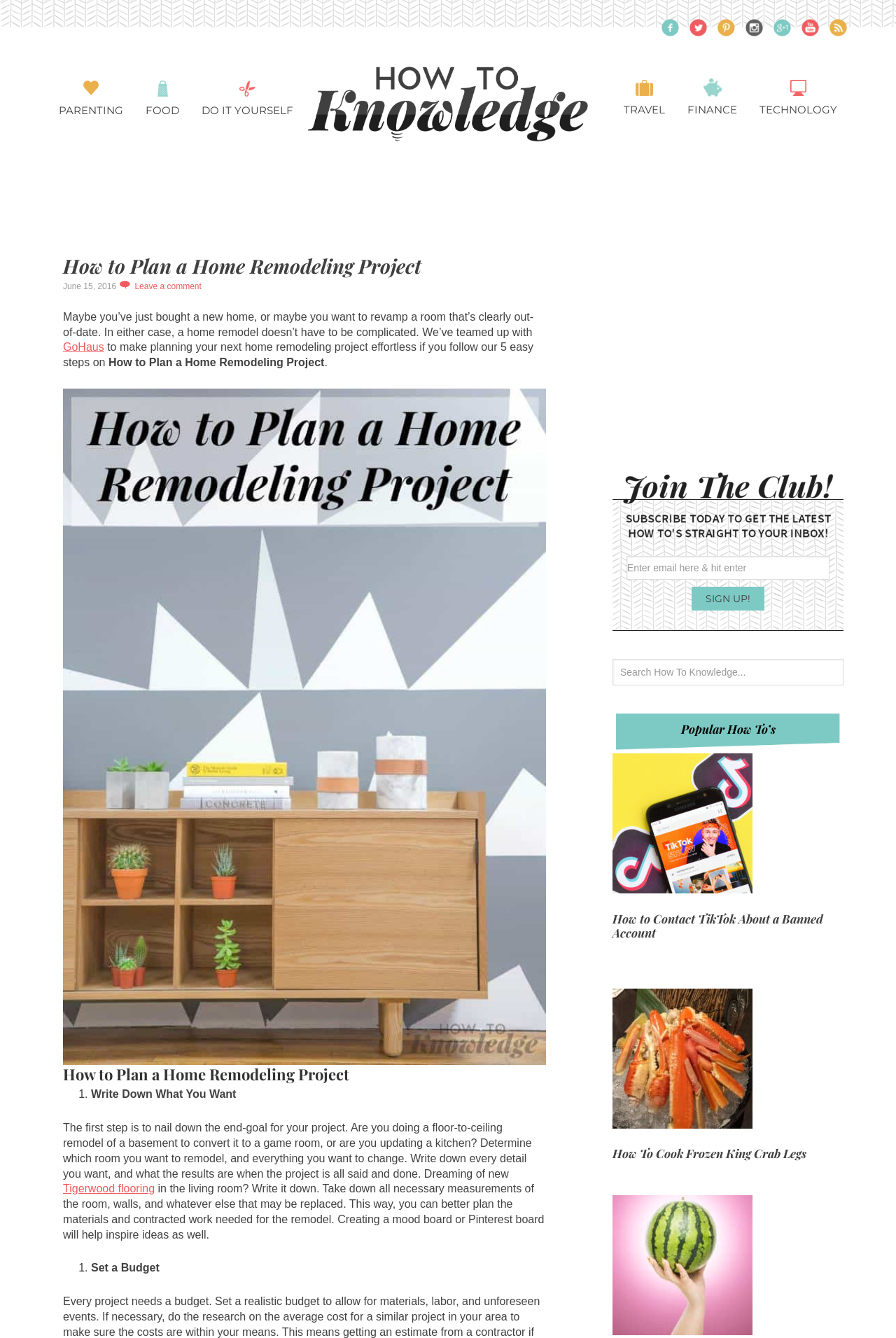Could you indicate the bounding box coordinates of the region to click in order to complete this instruction: "Click on the 'PARENTING' link".

[0.055, 0.068, 0.148, 0.098]